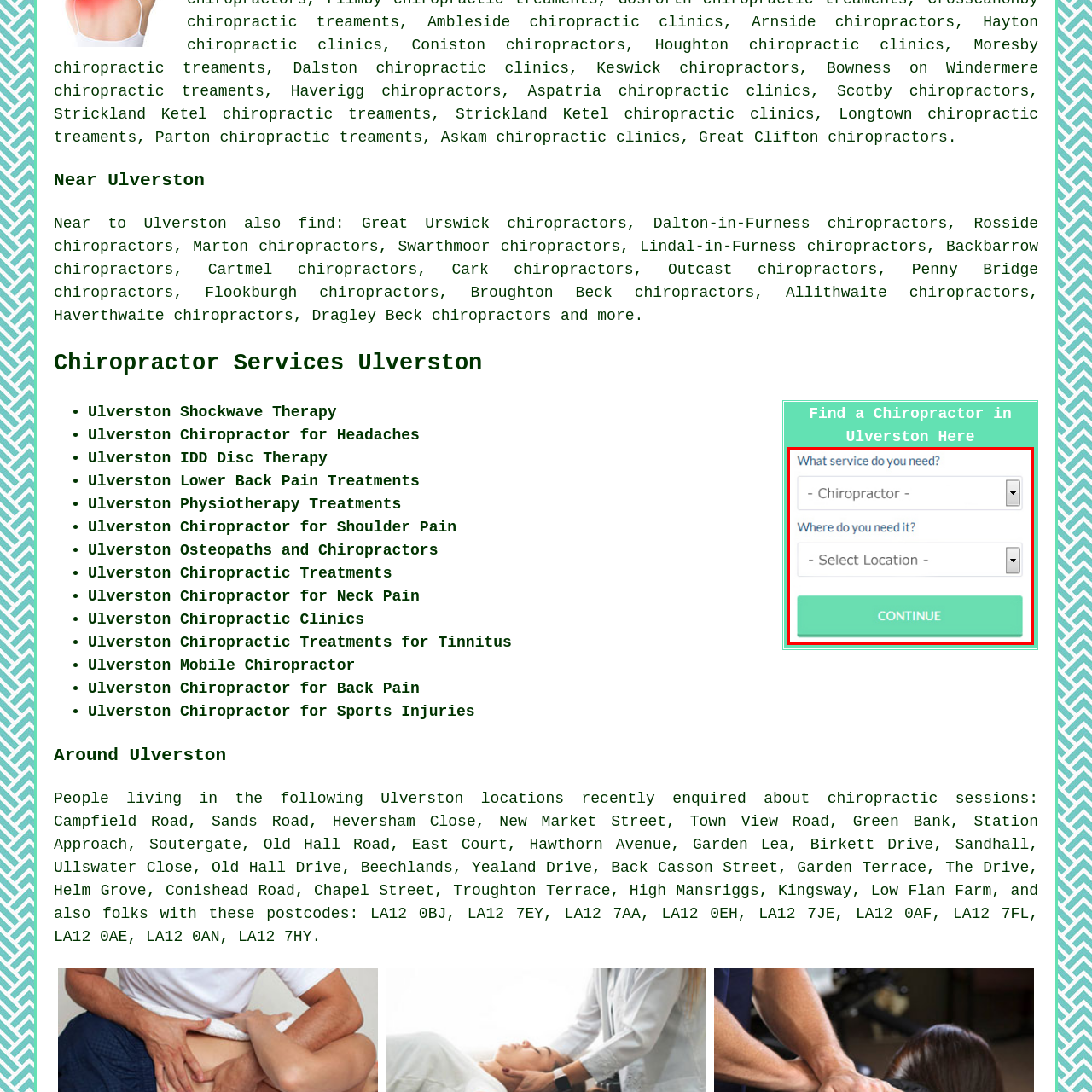Please scrutinize the portion of the image inside the purple boundary and provide an elaborate answer to the question below, relying on the visual elements: 
What is the purpose of the 'CONTINUE' button?

The bright green 'CONTINUE' button is placed below the dropdown menus, suggesting that its purpose is to allow users to proceed to the next step after making their selections for the service and location.